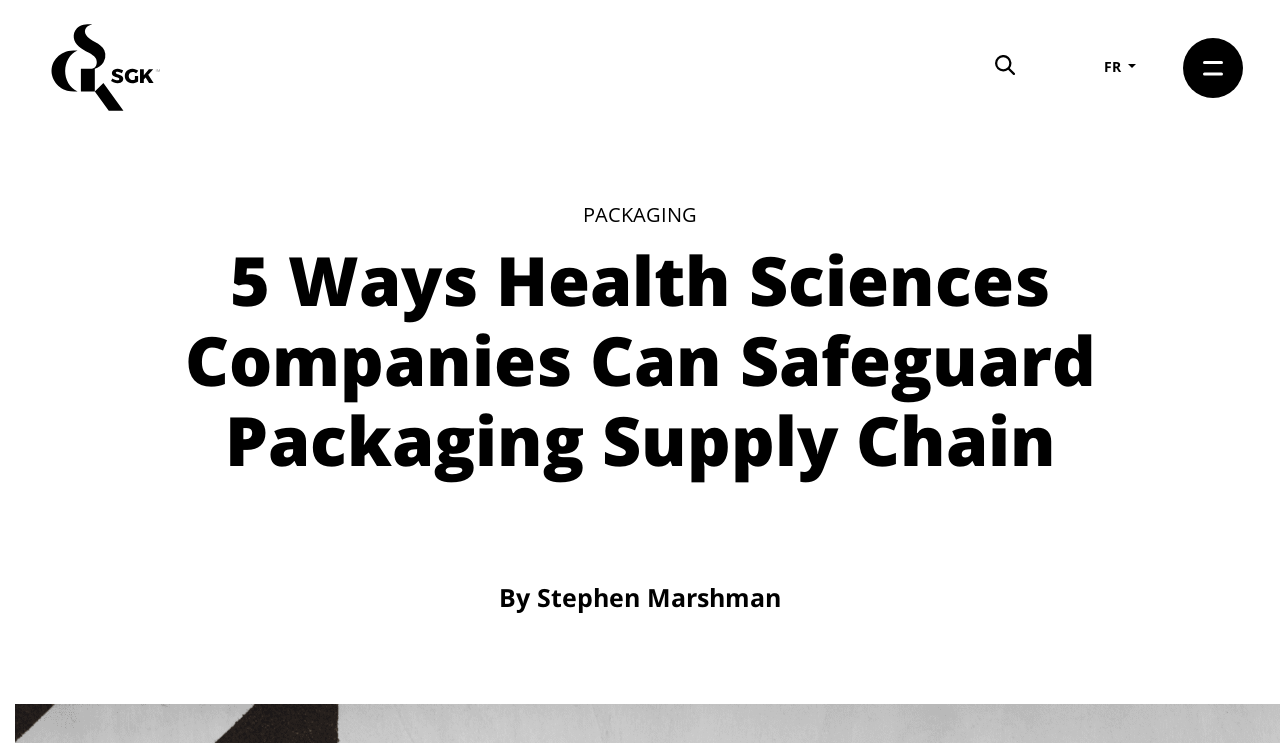Reply to the question with a single word or phrase:
What is the main topic of the article?

Packaging Supply Chain